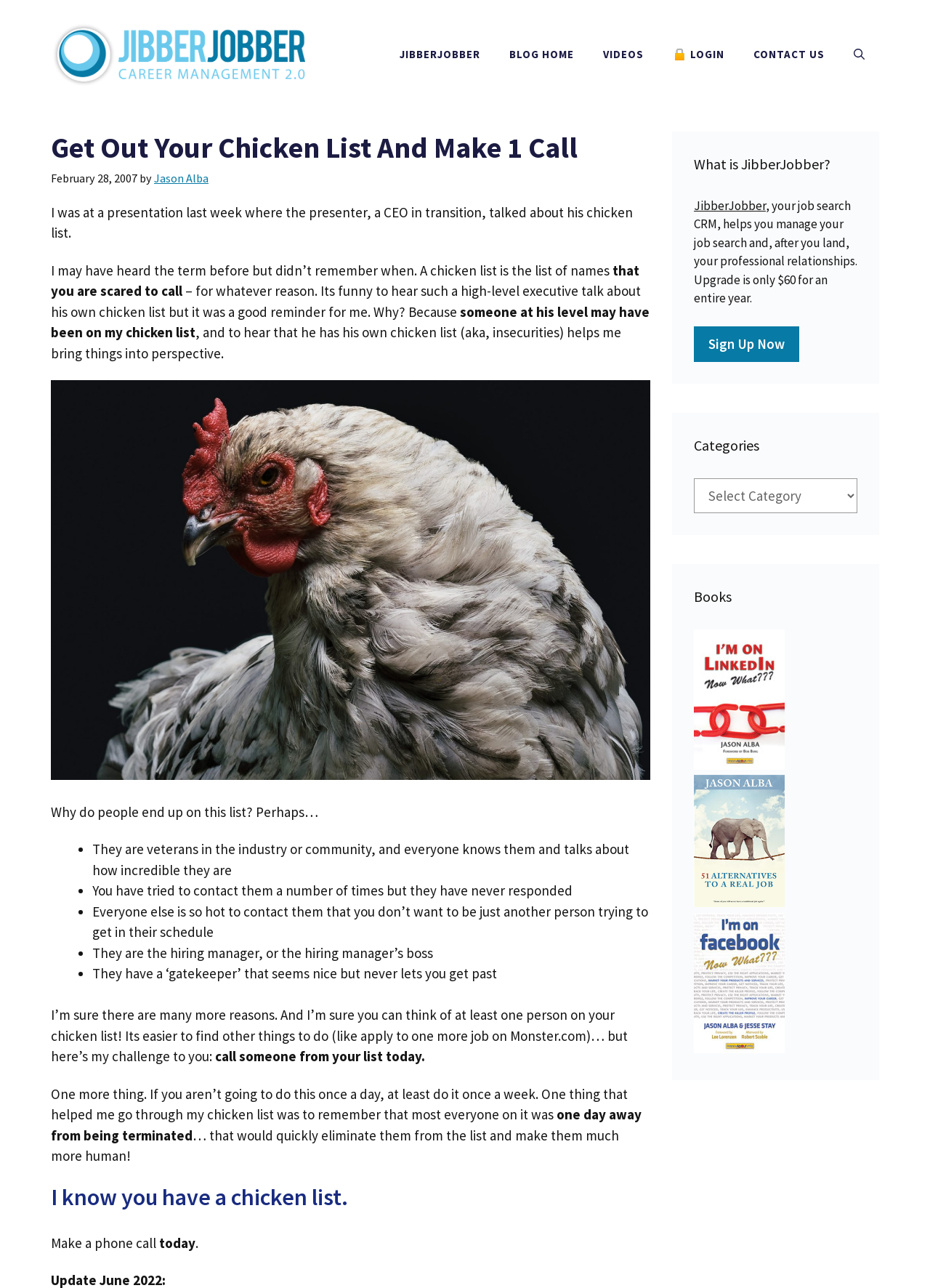Please answer the following question using a single word or phrase: 
What is the topic of the blog post?

Chicken list